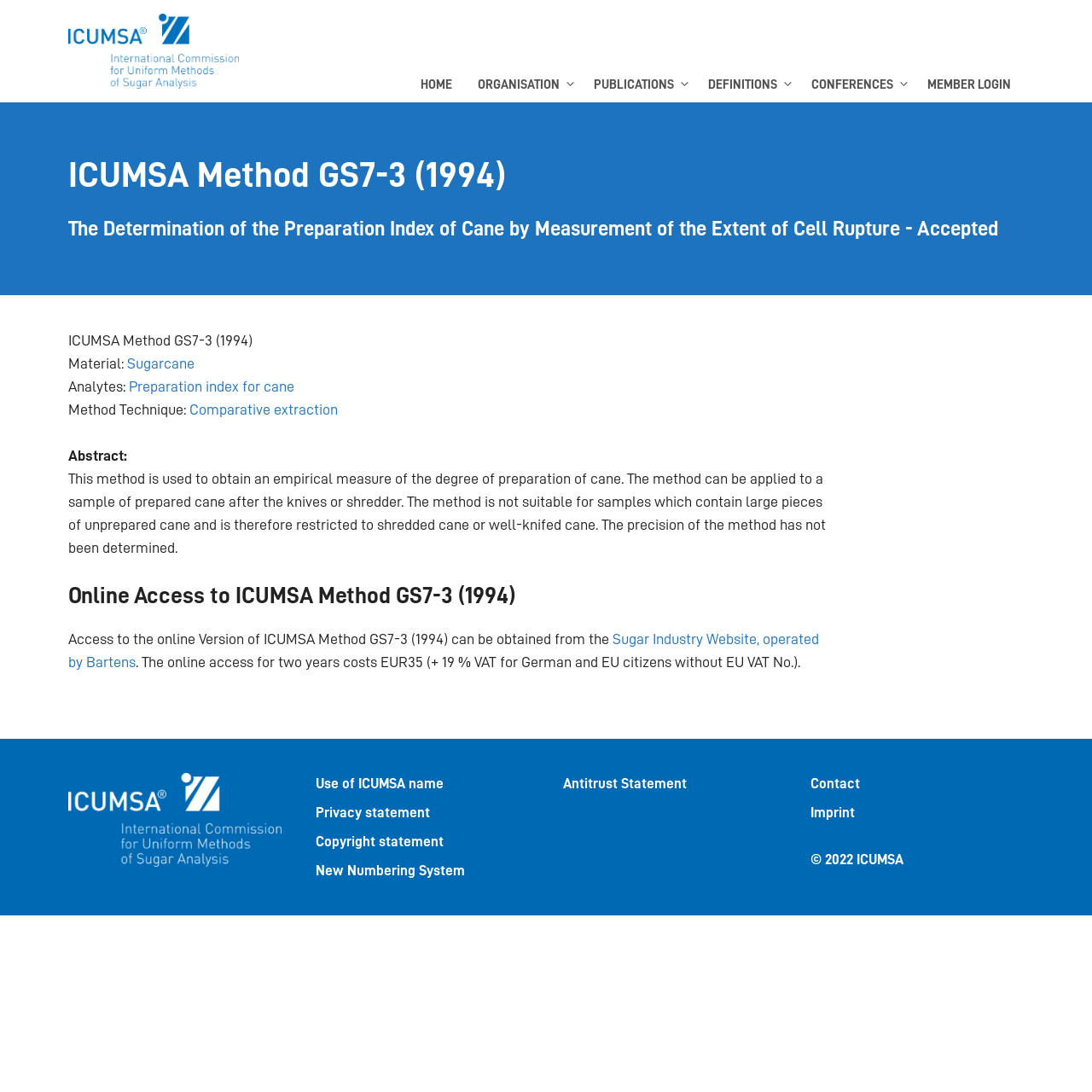Create an elaborate caption for the webpage.

The webpage is about ICUMSA Method GS7-3 (1994), a method for determining the preparation index of cane by measuring the extent of cell rupture. At the top, there is a banner with the site's name "ICUMSA" and an image of the ICUMSA logo. Below the banner, there is a navigation menu with links to different sections of the website, including "HOME", "ORGANISATION", "PUBLICATIONS", "DEFINITIONS", "CONFERENCES", and "MEMBER LOGIN".

The main content of the page is divided into two sections. The first section has a heading "ICUMSA Method GS7-3 (1994)" and provides information about the method, including its material, analytes, method technique, and abstract. The abstract describes the method as an empirical measure of the degree of preparation of cane and explains its limitations.

The second section has a heading "Online Access to ICUMSA Method GS7-3 (1994)" and provides information on how to access the online version of the method. It includes a link to the Sugar Industry Website, operated by Bartens, where the online access can be obtained for a fee.

At the bottom of the page, there are several complementary sections with links to various resources, including "Use of ICUMSA name", "Privacy statement", "Copyright statement", "New Numbering System", "Antitrust Statement", "Contact", "Imprint", and "© 2022 ICUMSA". There is also an image of the ICUMSA logo in one of the complementary sections.